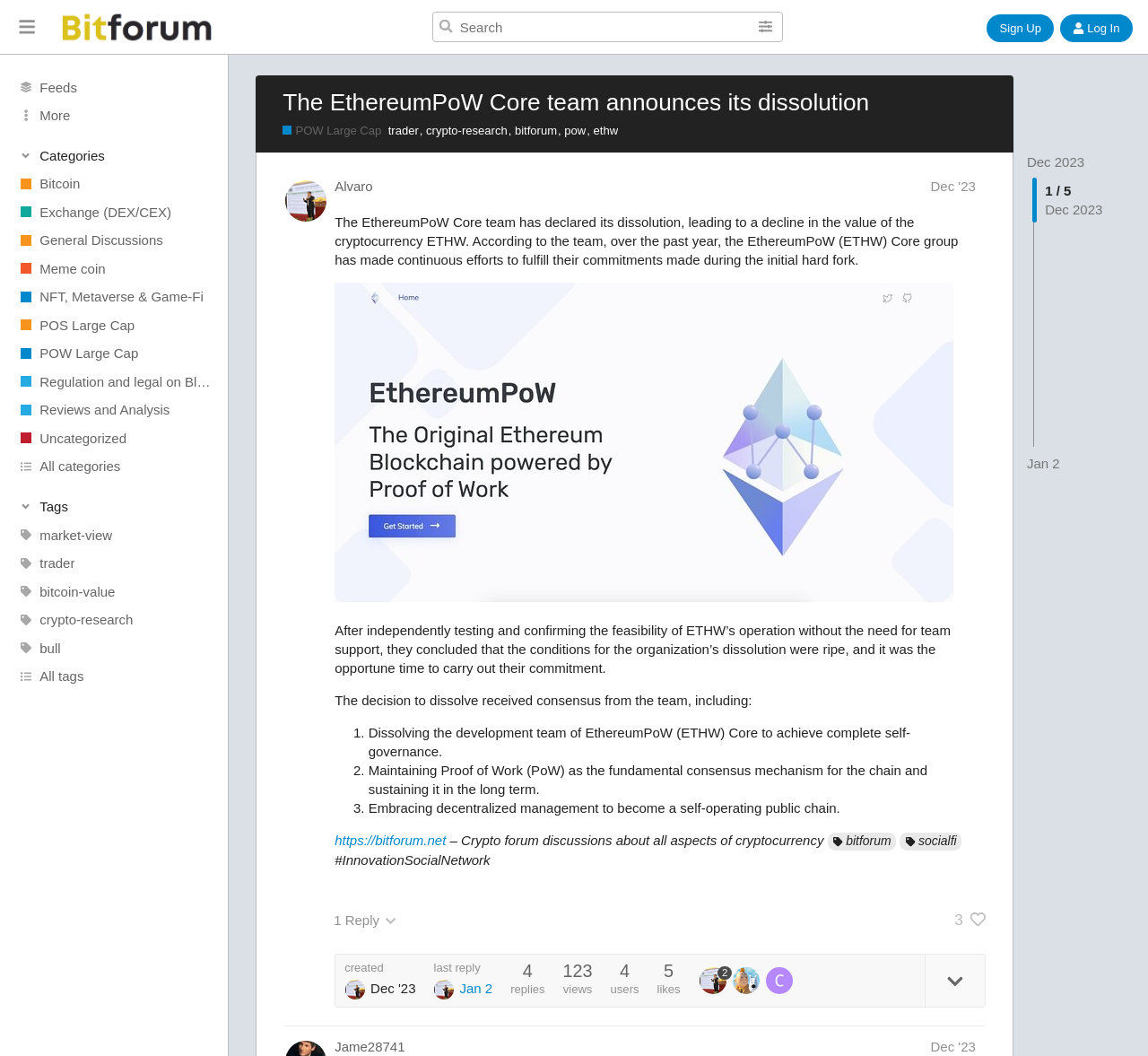How many commitments did the team make?
Please provide a comprehensive answer based on the details in the screenshot.

The article lists three commitments made by the team, including dissolving the development team, maintaining Proof of Work, and embracing decentralized management. This information is found in the list of commitments made by the team.